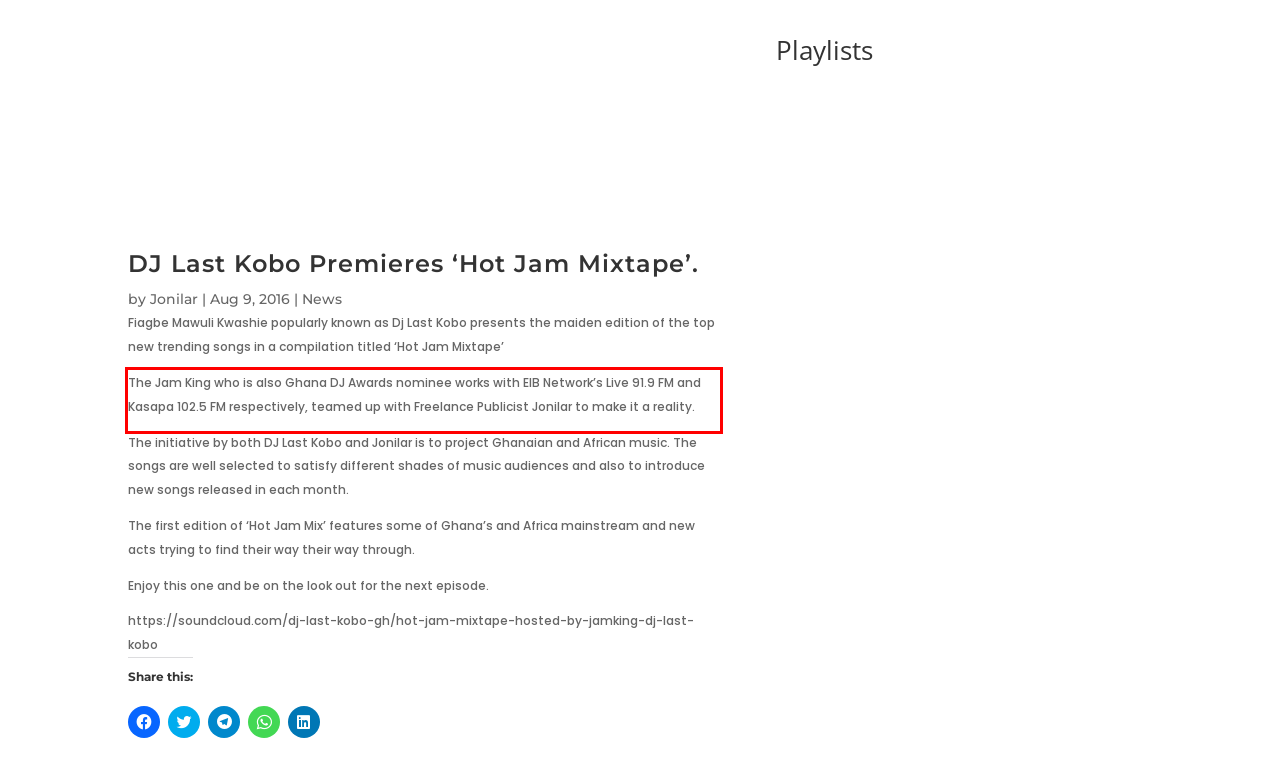Identify the red bounding box in the webpage screenshot and perform OCR to generate the text content enclosed.

The Jam King who is also Ghana DJ Awards nominee works with EIB Network’s Live 91.9 FM and Kasapa 102.5 FM respectively, teamed up with Freelance Publicist Jonilar to make it a reality.